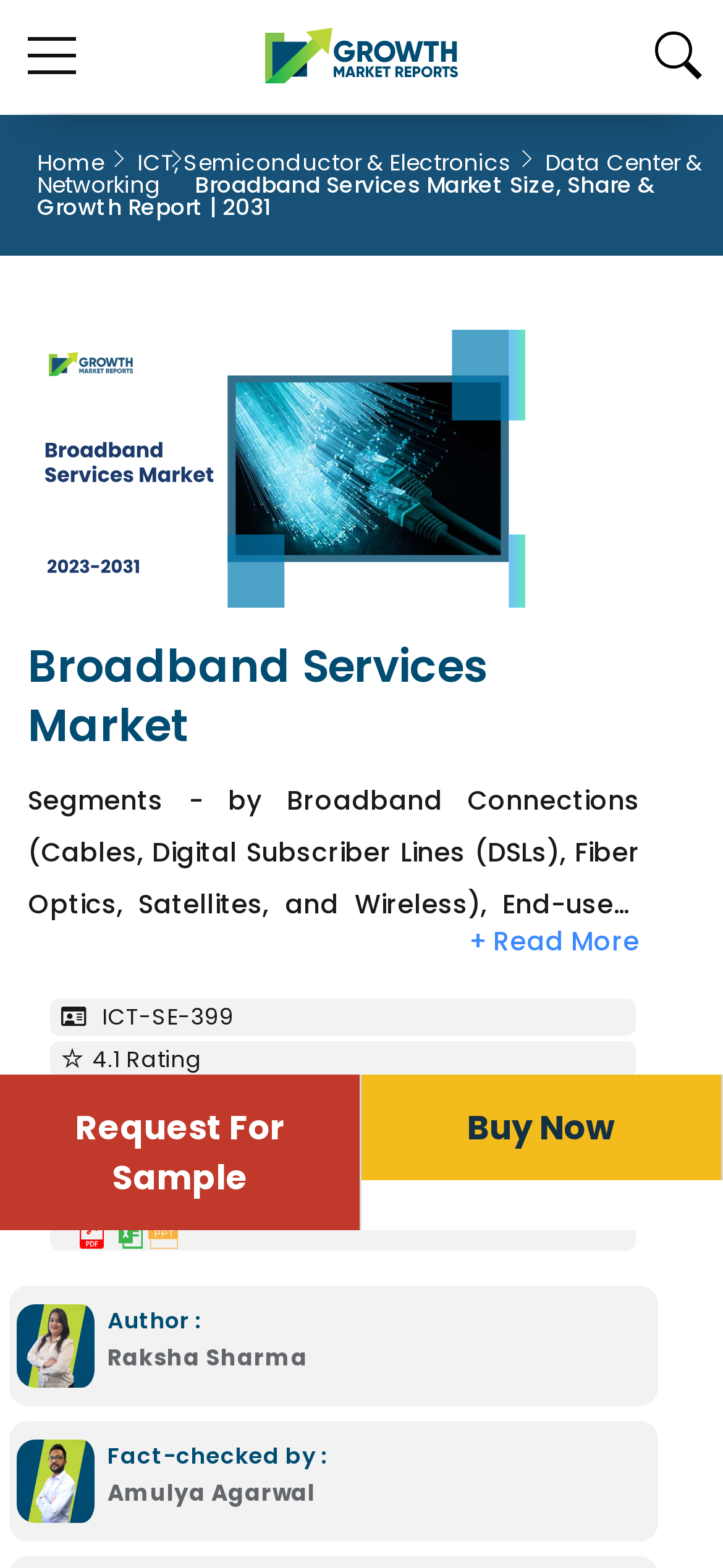Please provide a one-word or phrase answer to the question: 
Who is the author of the report?

Raksha Sharma